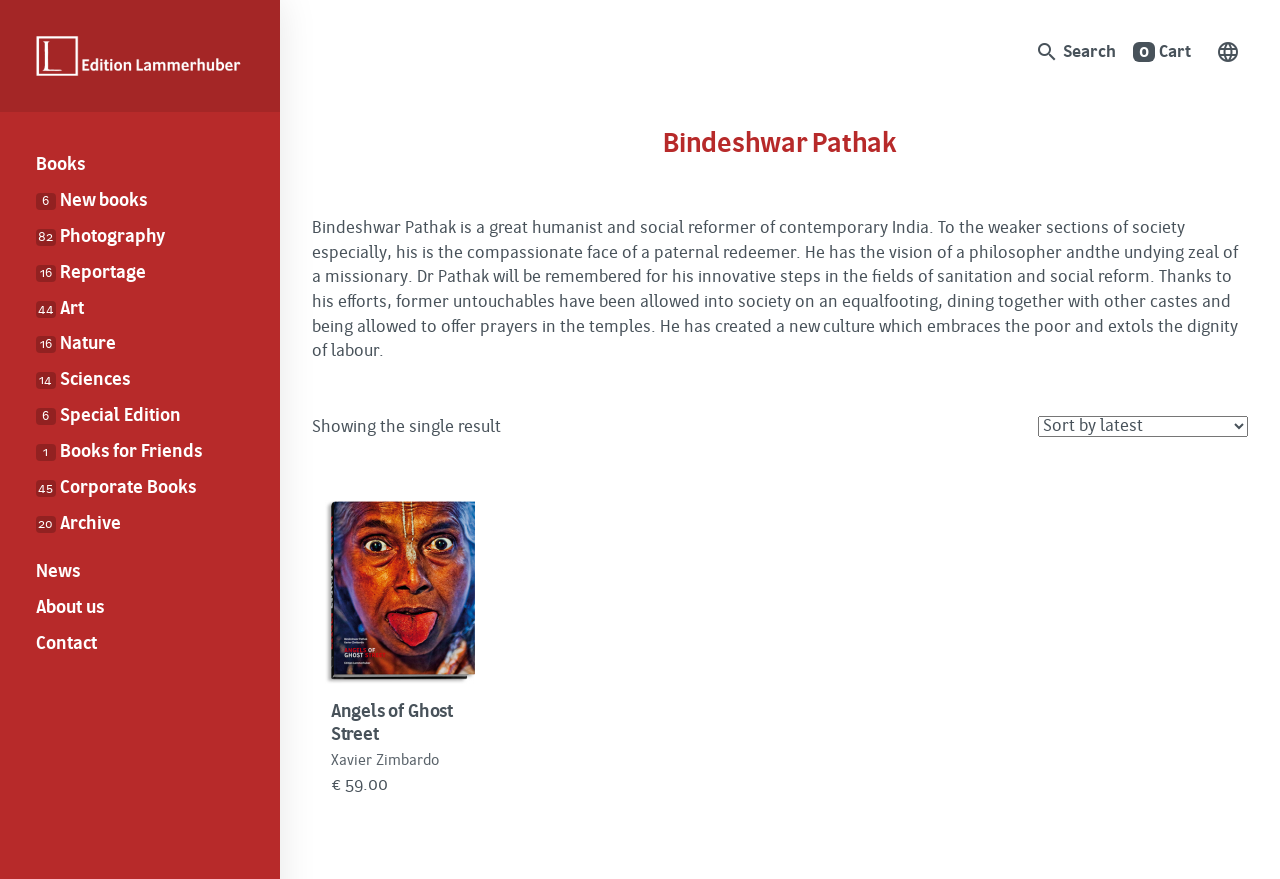Identify the bounding box coordinates for the UI element described as follows: About us. Use the format (top-left x, top-left y, bottom-right x, bottom-right y) and ensure all values are floating point numbers between 0 and 1.

[0.028, 0.678, 0.191, 0.708]